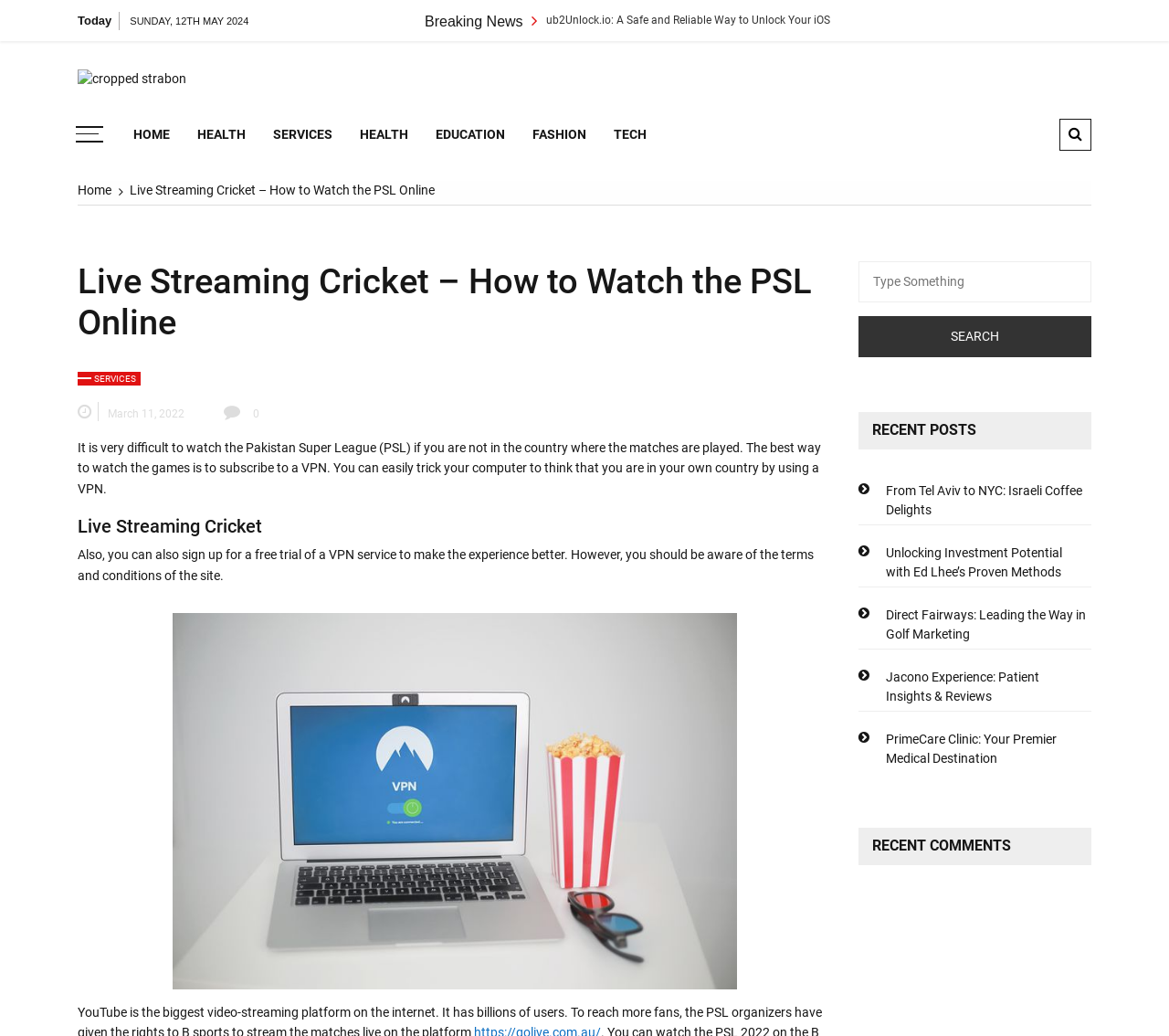Could you locate the bounding box coordinates for the section that should be clicked to accomplish this task: "Click on the 'SERVICES' link".

[0.222, 0.112, 0.296, 0.148]